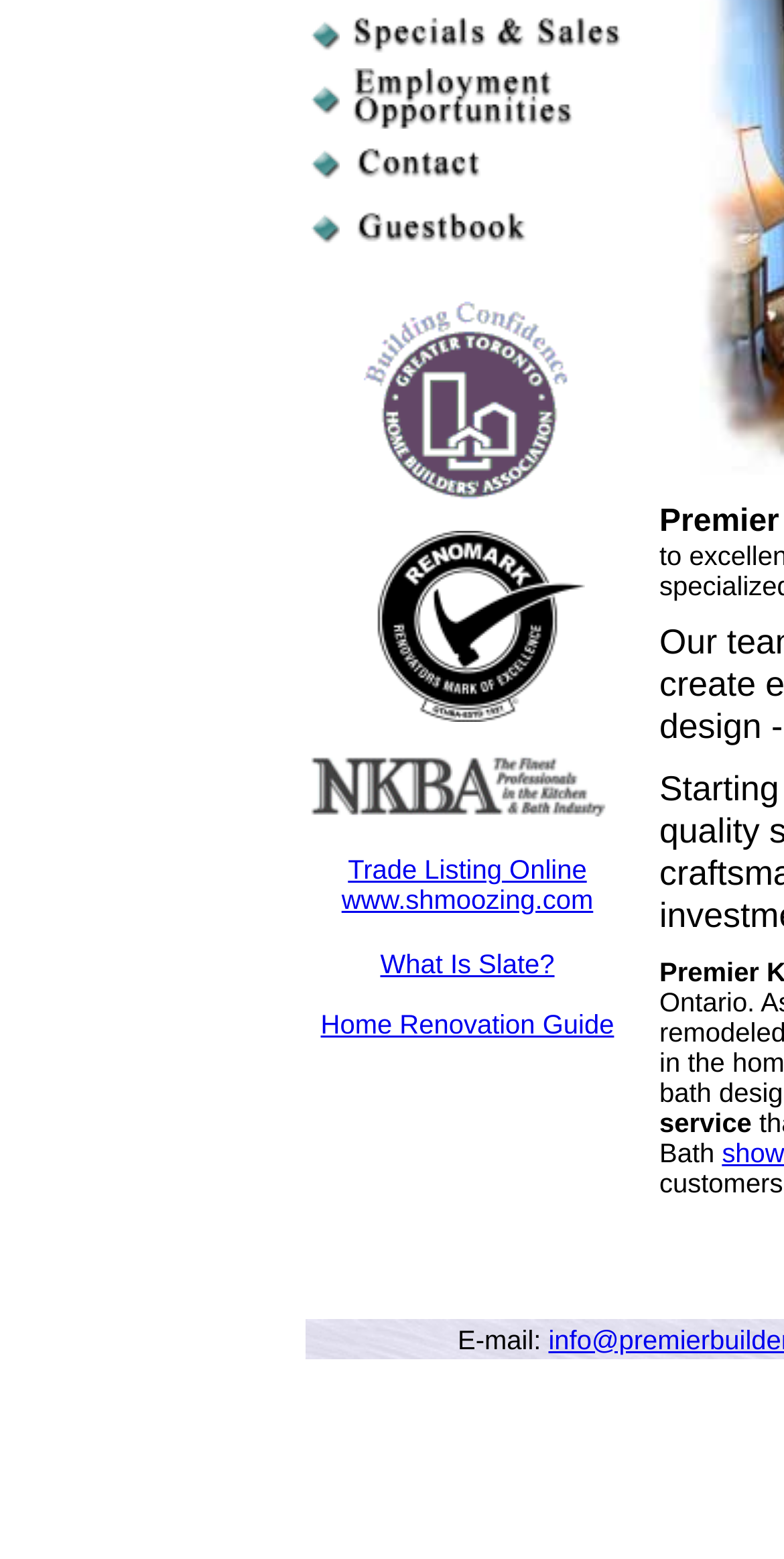Extract the bounding box coordinates for the UI element described as: "name="Employment"".

[0.438, 0.067, 0.797, 0.086]